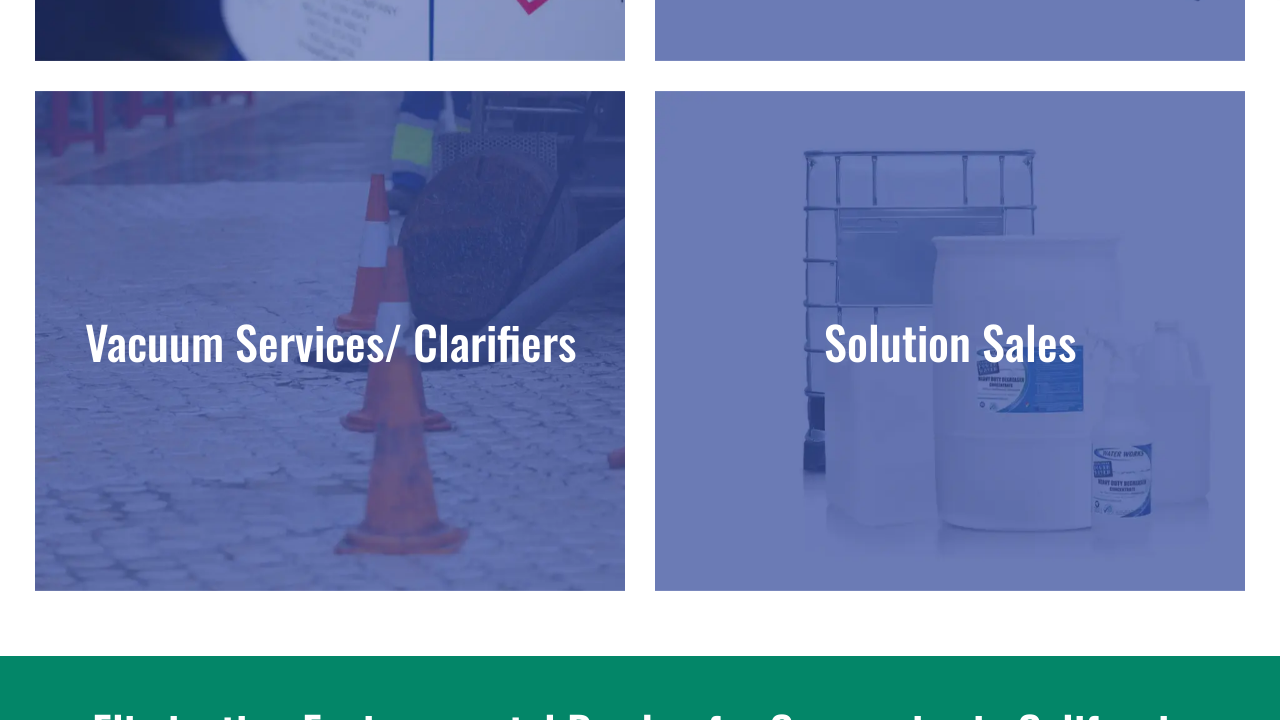Provide a short answer to the following question with just one word or phrase: What products are sold by FRS?

Paints, Solvents, and Cleaning Chemicals